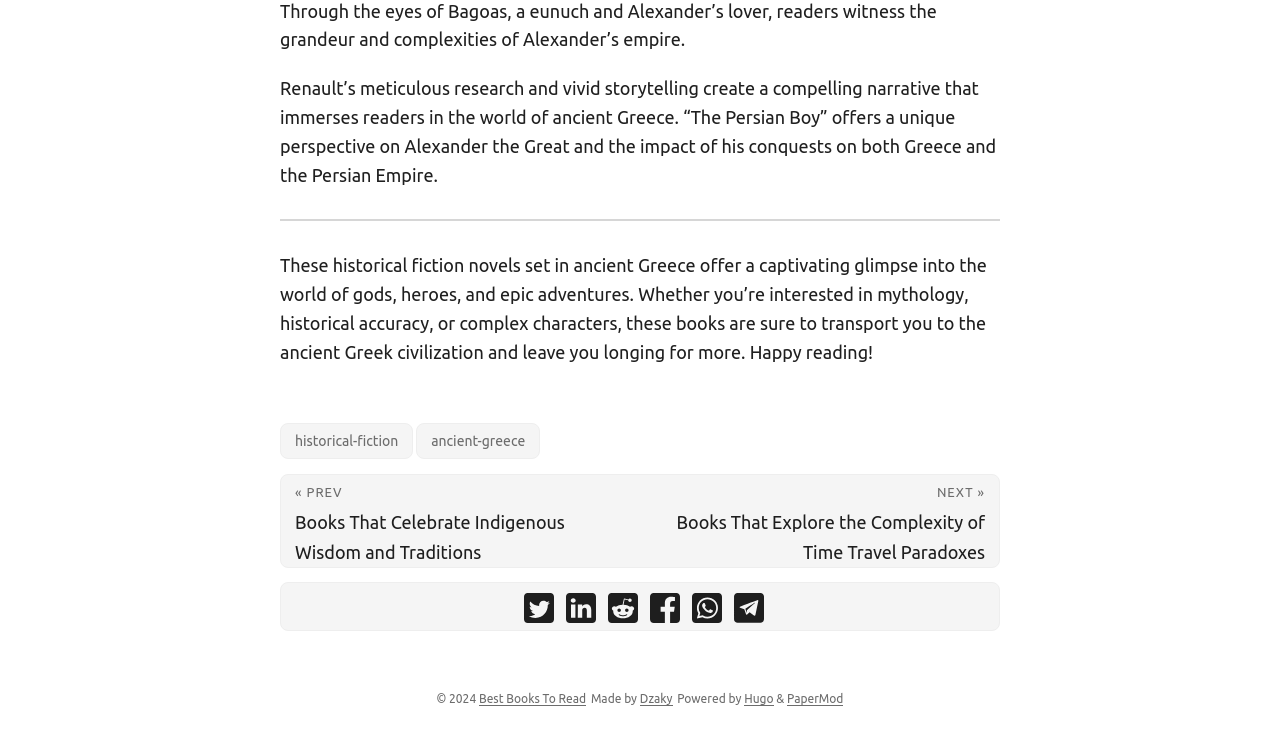What is the copyright year?
Using the image as a reference, give an elaborate response to the question.

The text '© 2024' at the bottom of the page indicates the copyright year.